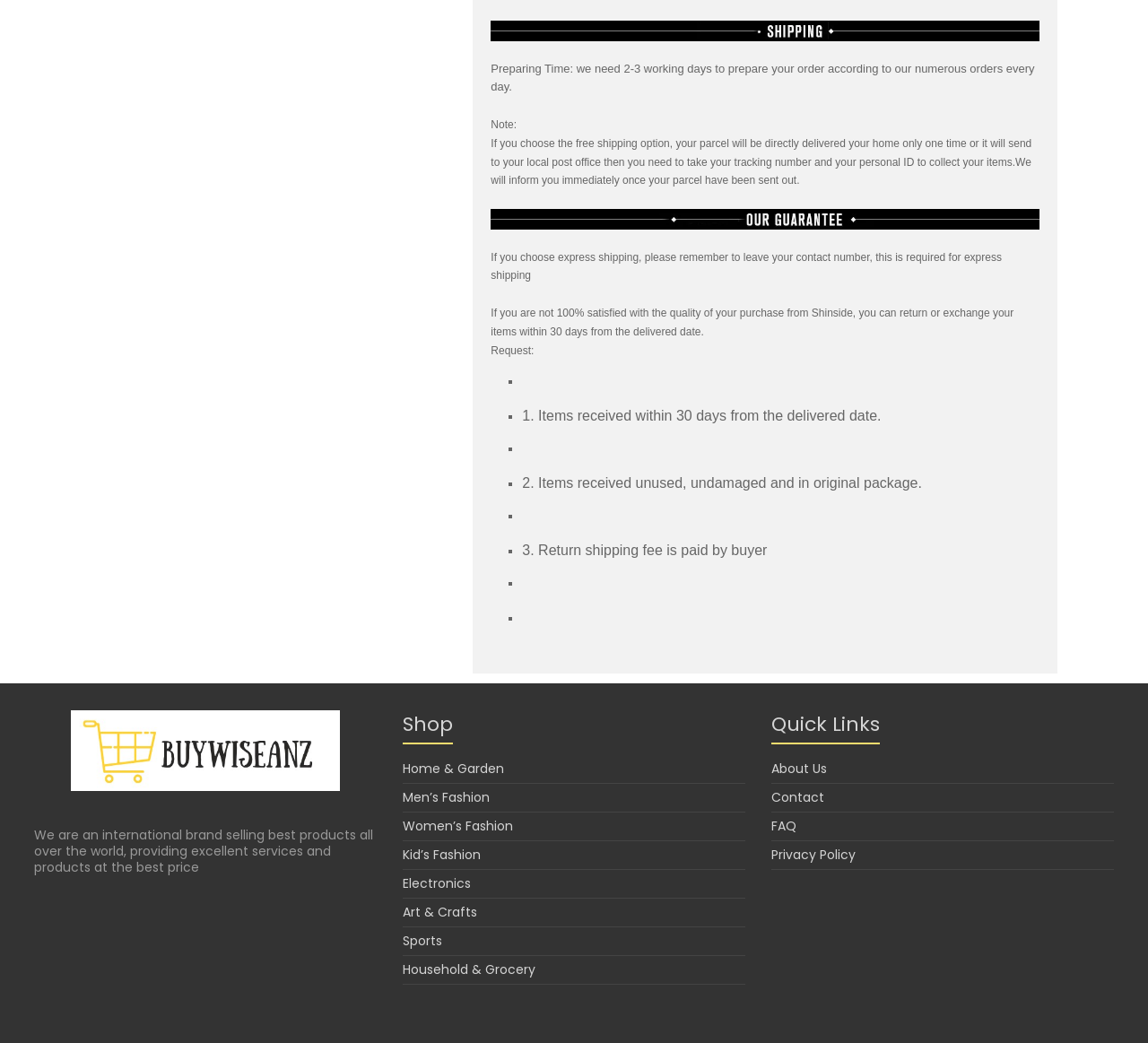How many days do customers have to return items?
Please craft a detailed and exhaustive response to the question.

The return policy can be found in the text 'If you are not 100% satisfied with the quality of your purchase from Shinside, you can return or exchange your items within 30 days from the delivered date.' which is located in the middle of the webpage.